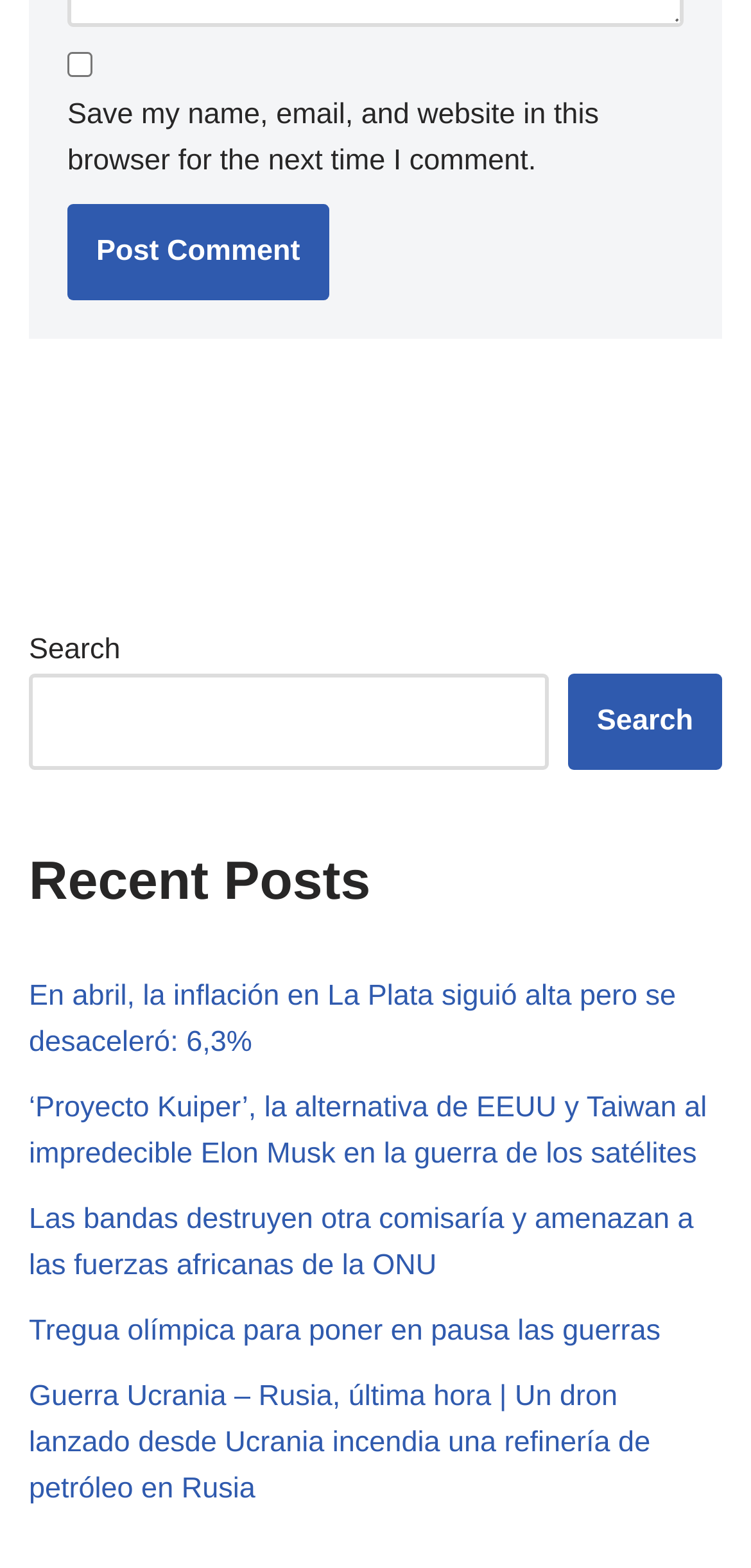Can you pinpoint the bounding box coordinates for the clickable element required for this instruction: "Check 'Save my name, email, and website in this browser for the next time I comment.'"? The coordinates should be four float numbers between 0 and 1, i.e., [left, top, right, bottom].

[0.09, 0.033, 0.123, 0.049]